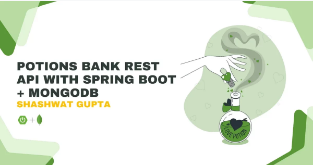Break down the image and describe each part extensively.

The image showcases a vibrant and engaging graphic for a blog post titled "Potions Bank REST API with Spring Boot + MongoDB". The visual features a whimsical potion bottle at the center, surrounded by playful elements that evoke a magical theme. Above the potion bottle, a hand is seen pouring a substance that creates green, swirling smoke, adding to the enchanting atmosphere. The title is prominently displayed in bold, black font, with the word "Potions" highlighted in a playful shade of green, suggesting innovation and creativity. Beneath the title, the name of the author, Shashwat Gupta, appears in a smaller, contrasting font, contributing to the overall aesthetic of the design. The background is bright and lively, accentuating the theme of software development with a fun twist, perfect for attracting readers interested in learning about creating RESTful APIs.